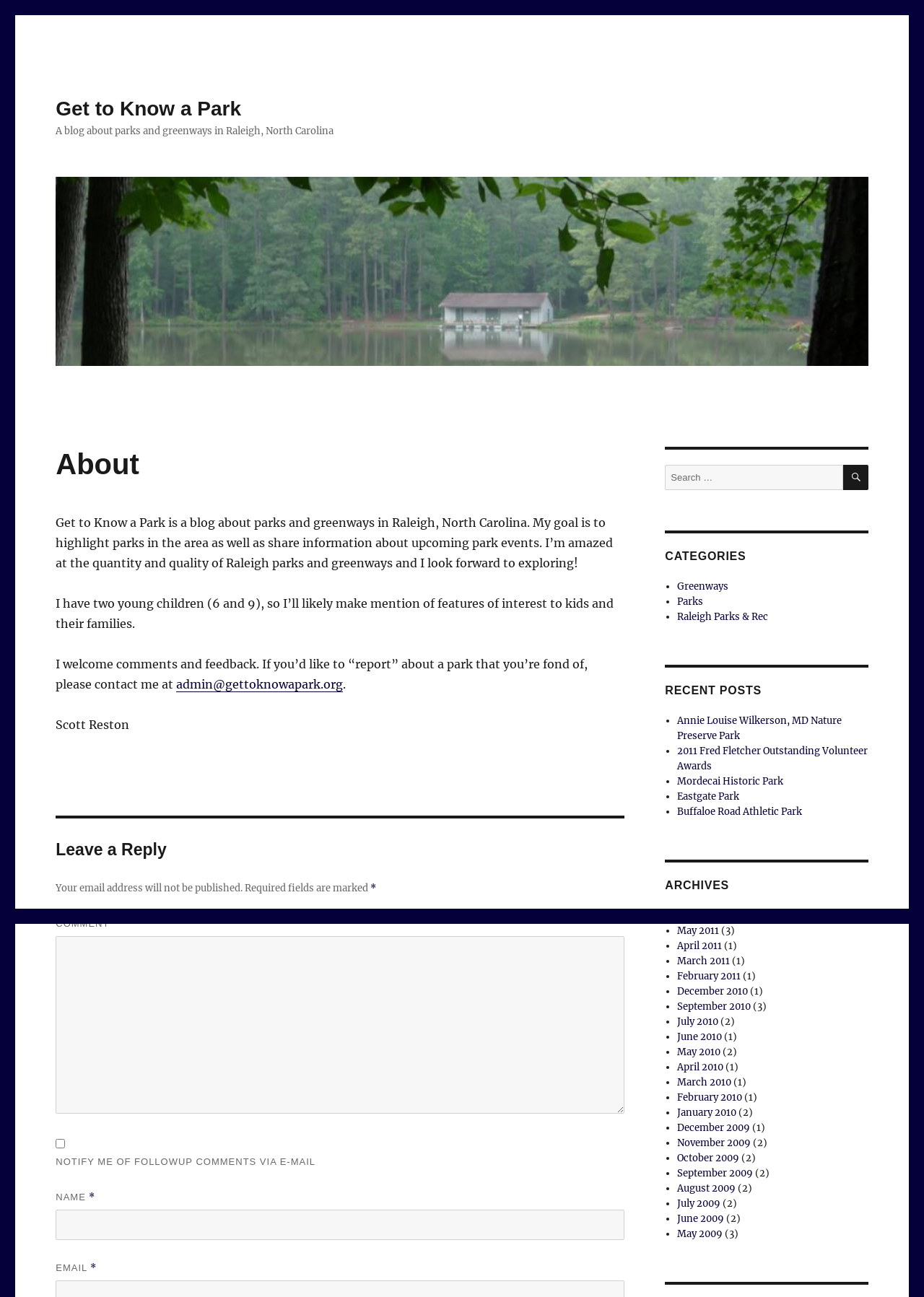Give a one-word or short-phrase answer to the following question: 
What categories are listed on the webpage?

Greenways, Parks, Raleigh Parks & Rec